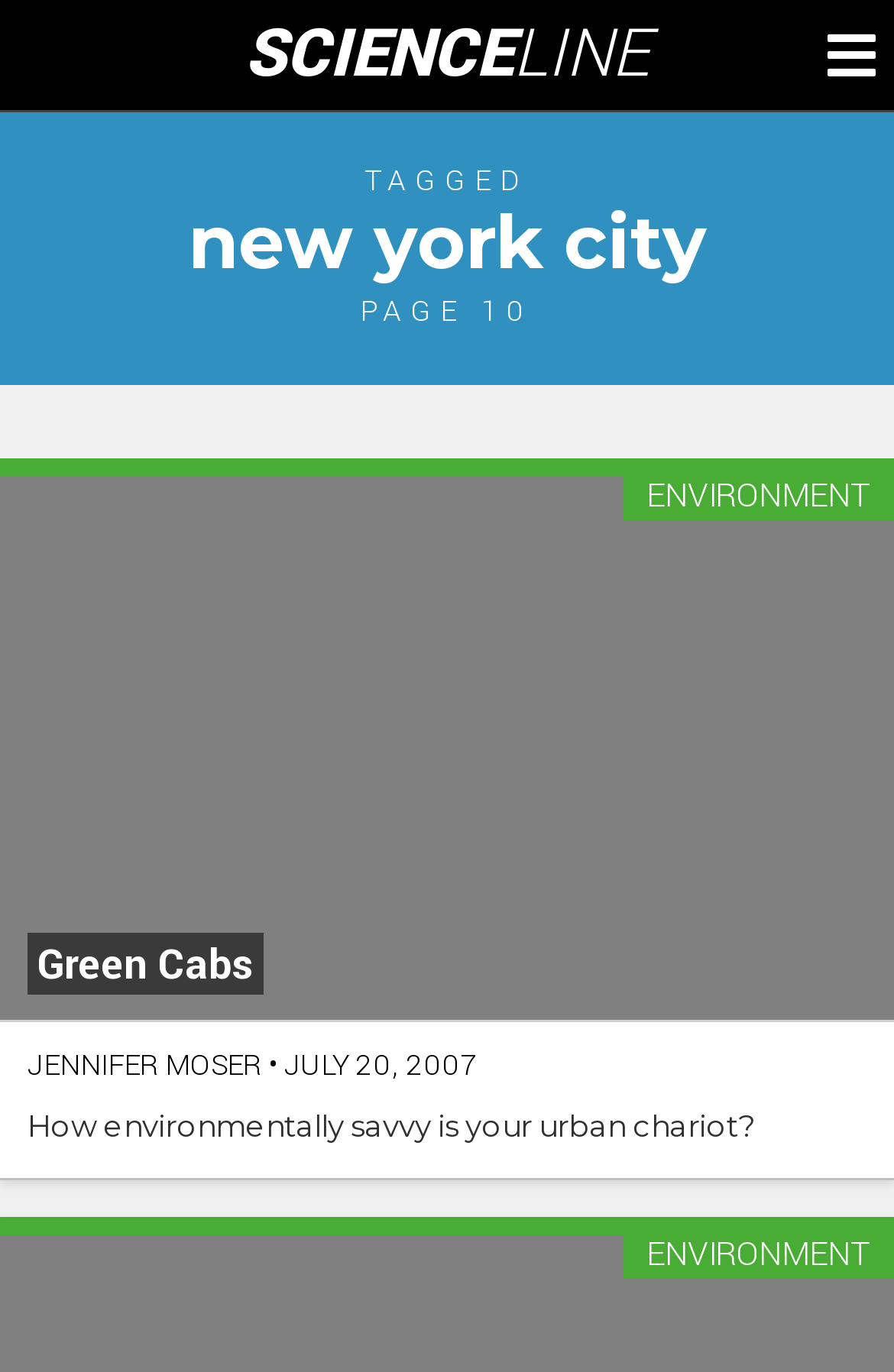Bounding box coordinates should be provided in the format (top-left x, top-left y, bottom-right x, bottom-right y) with all values between 0 and 1. Identify the bounding box for this UI element: Scienceline

[0.273, 0.013, 0.727, 0.067]